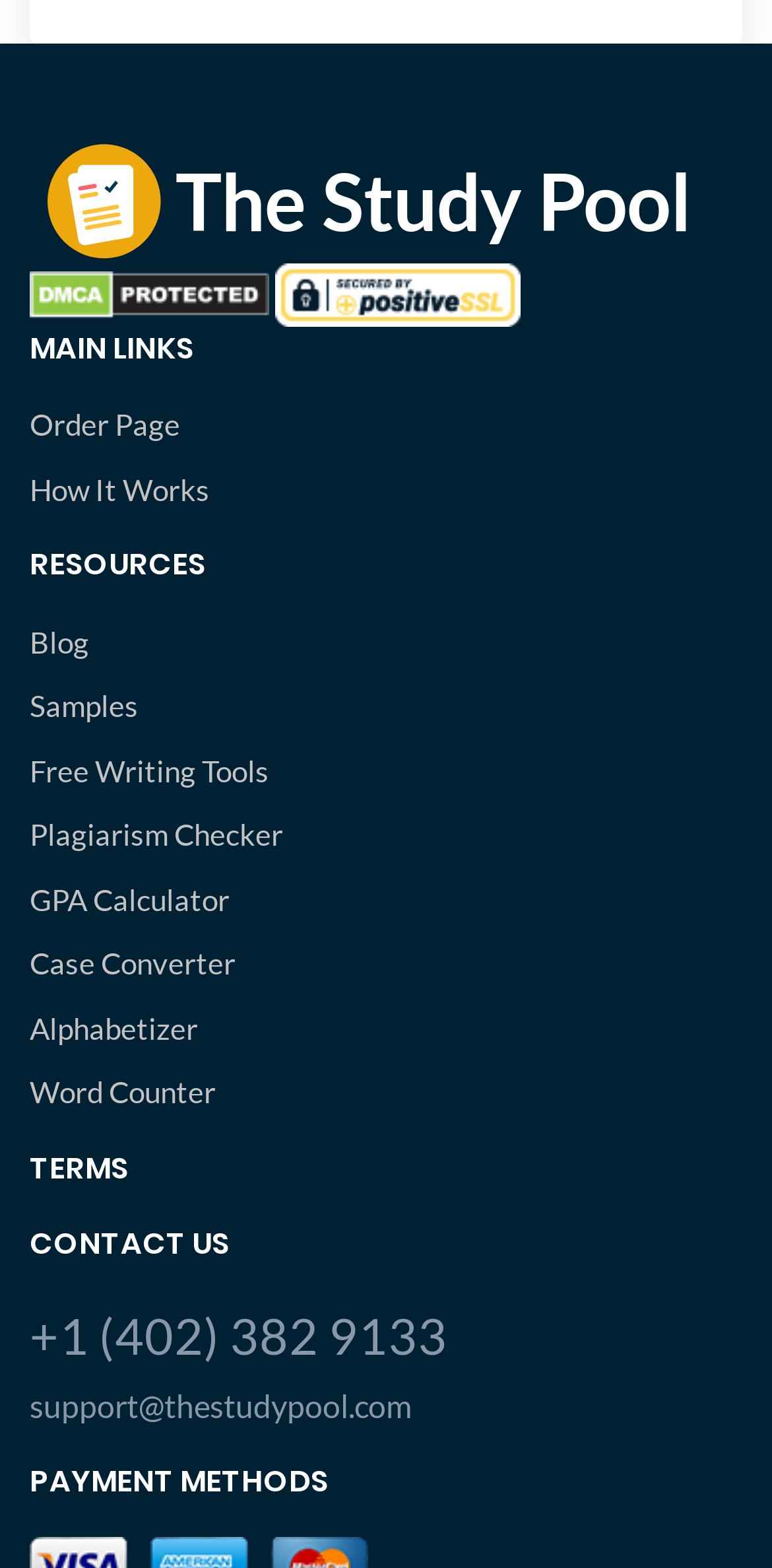Given the element description "support@thestudypool.com" in the screenshot, predict the bounding box coordinates of that UI element.

[0.038, 0.882, 0.962, 0.912]